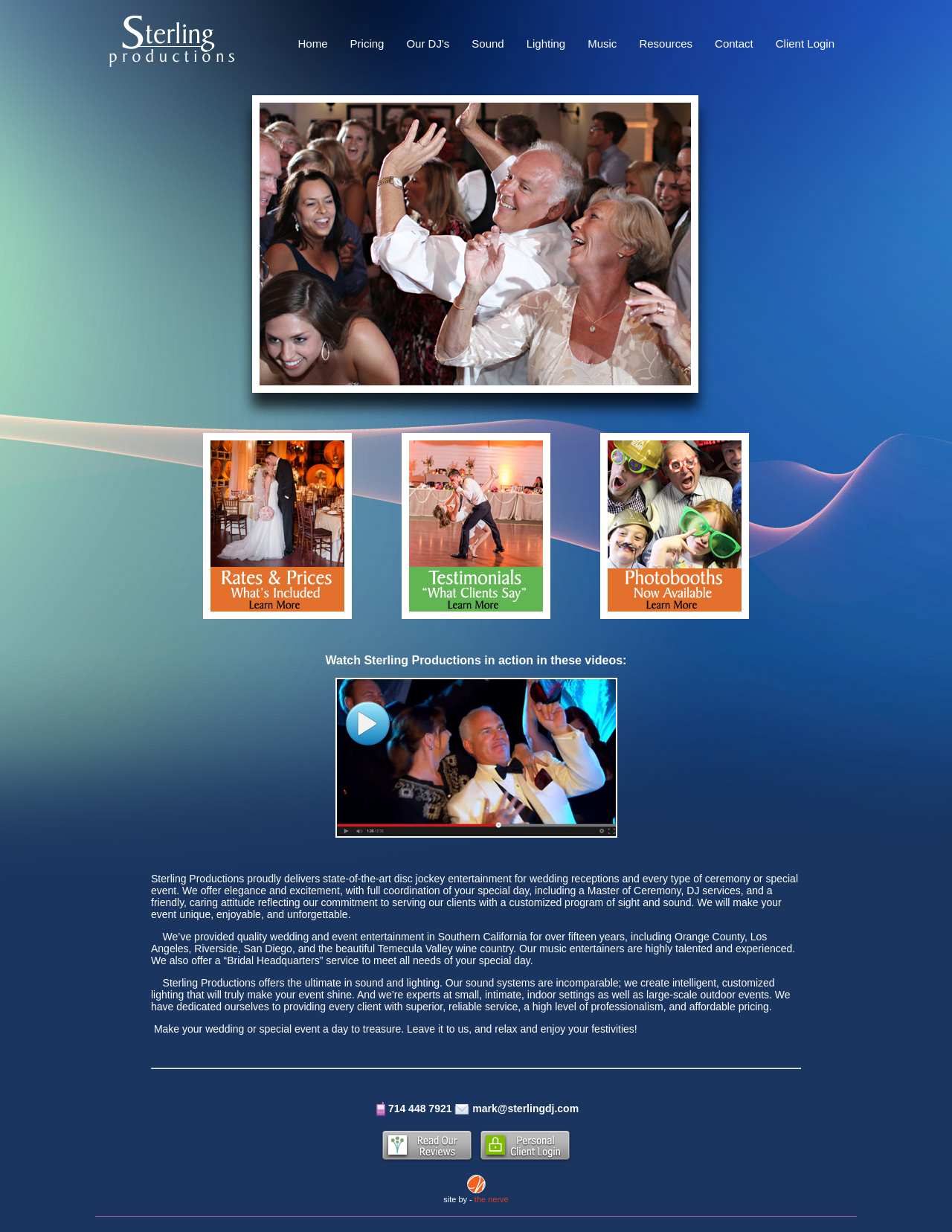Answer with a single word or phrase: 
In which regions does the company provide services?

Southern California